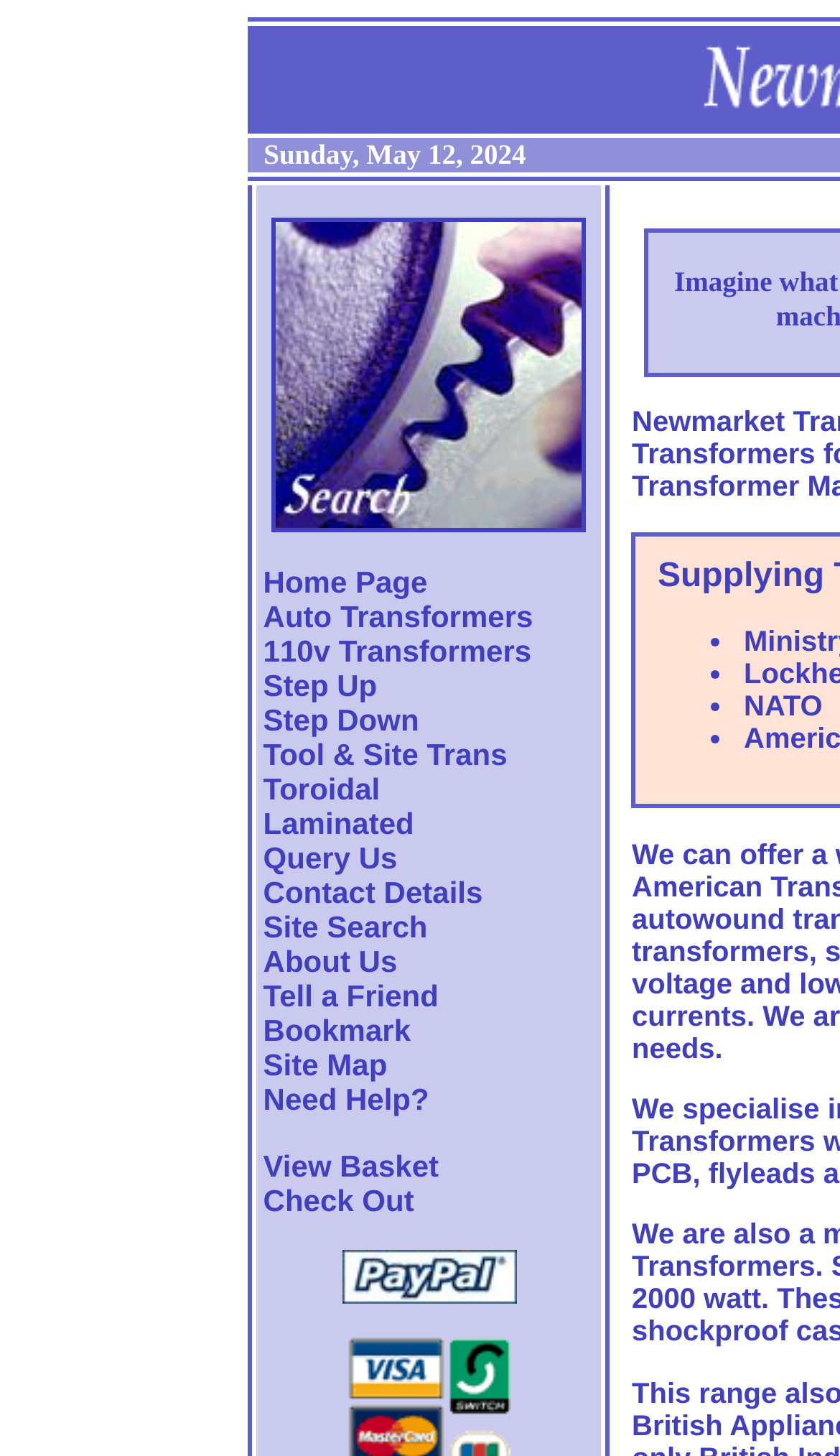Find the bounding box coordinates of the clickable area that will achieve the following instruction: "Search Our Site for your electrical transformer needs".

[0.323, 0.346, 0.697, 0.37]